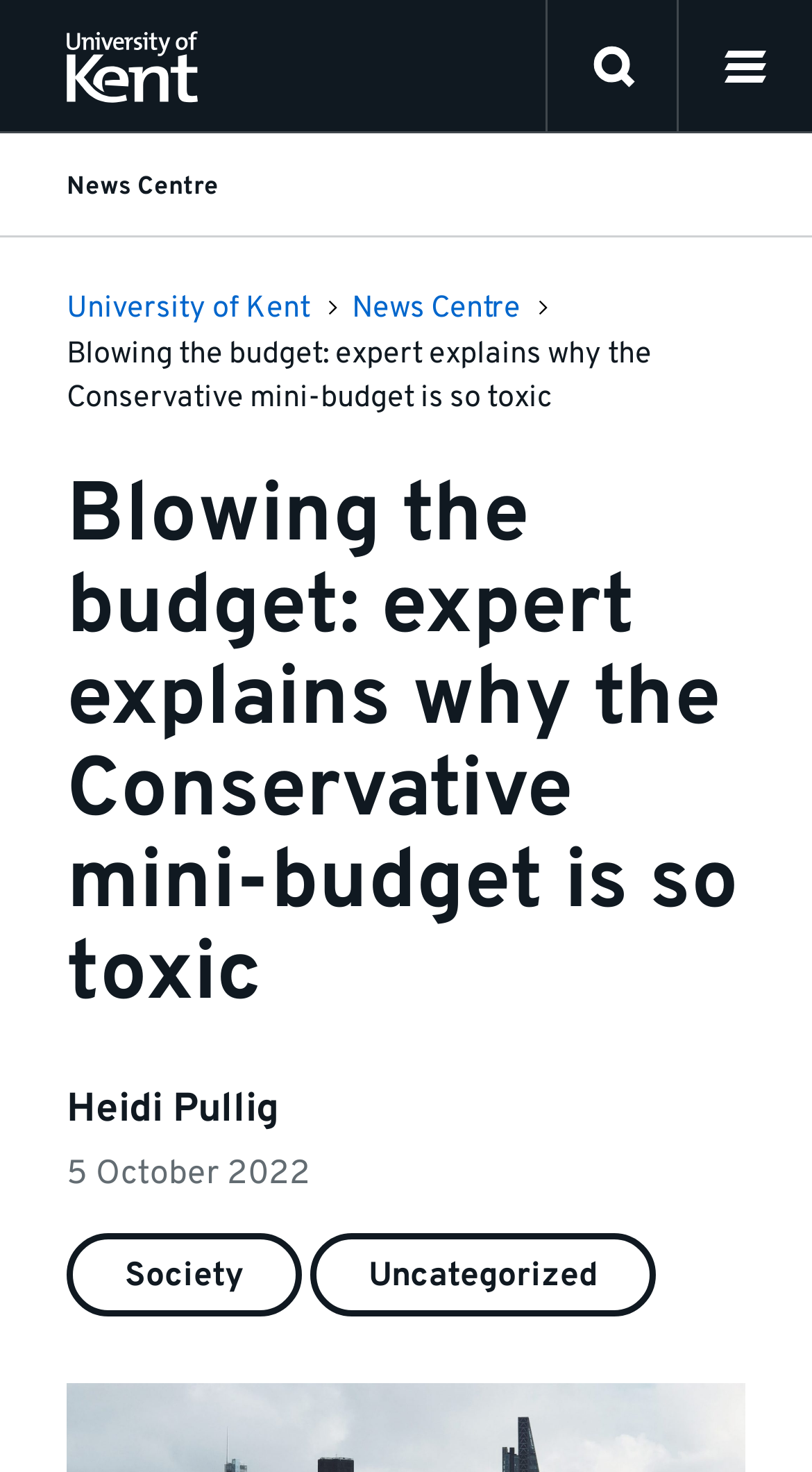Pinpoint the bounding box coordinates of the clickable element needed to complete the instruction: "Go to News Centre". The coordinates should be provided as four float numbers between 0 and 1: [left, top, right, bottom].

[0.082, 0.091, 1.0, 0.16]